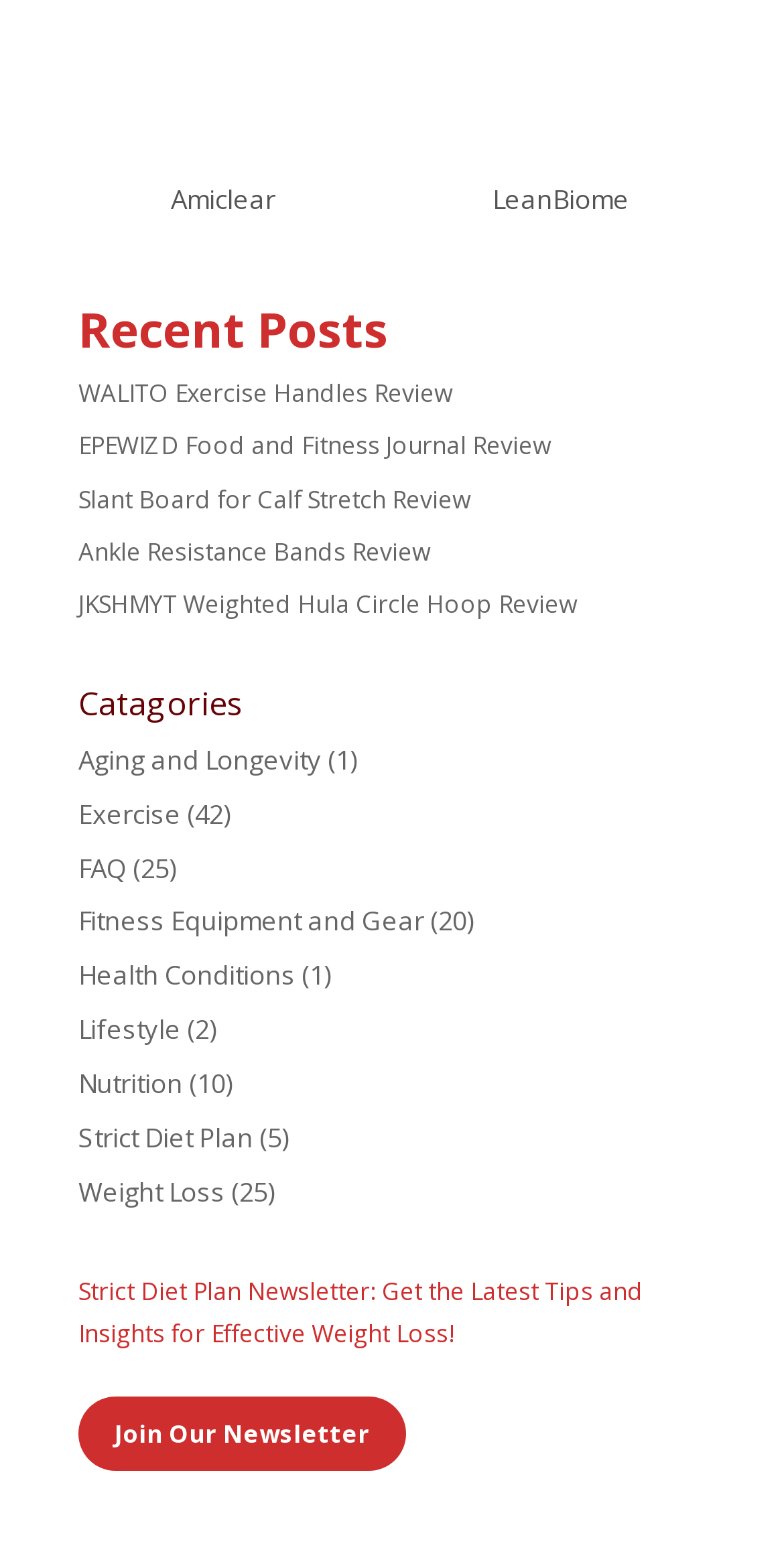Please find the bounding box coordinates of the element that needs to be clicked to perform the following instruction: "Subscribe to Strict Diet Plan Newsletter". The bounding box coordinates should be four float numbers between 0 and 1, represented as [left, top, right, bottom].

[0.1, 0.813, 0.821, 0.861]